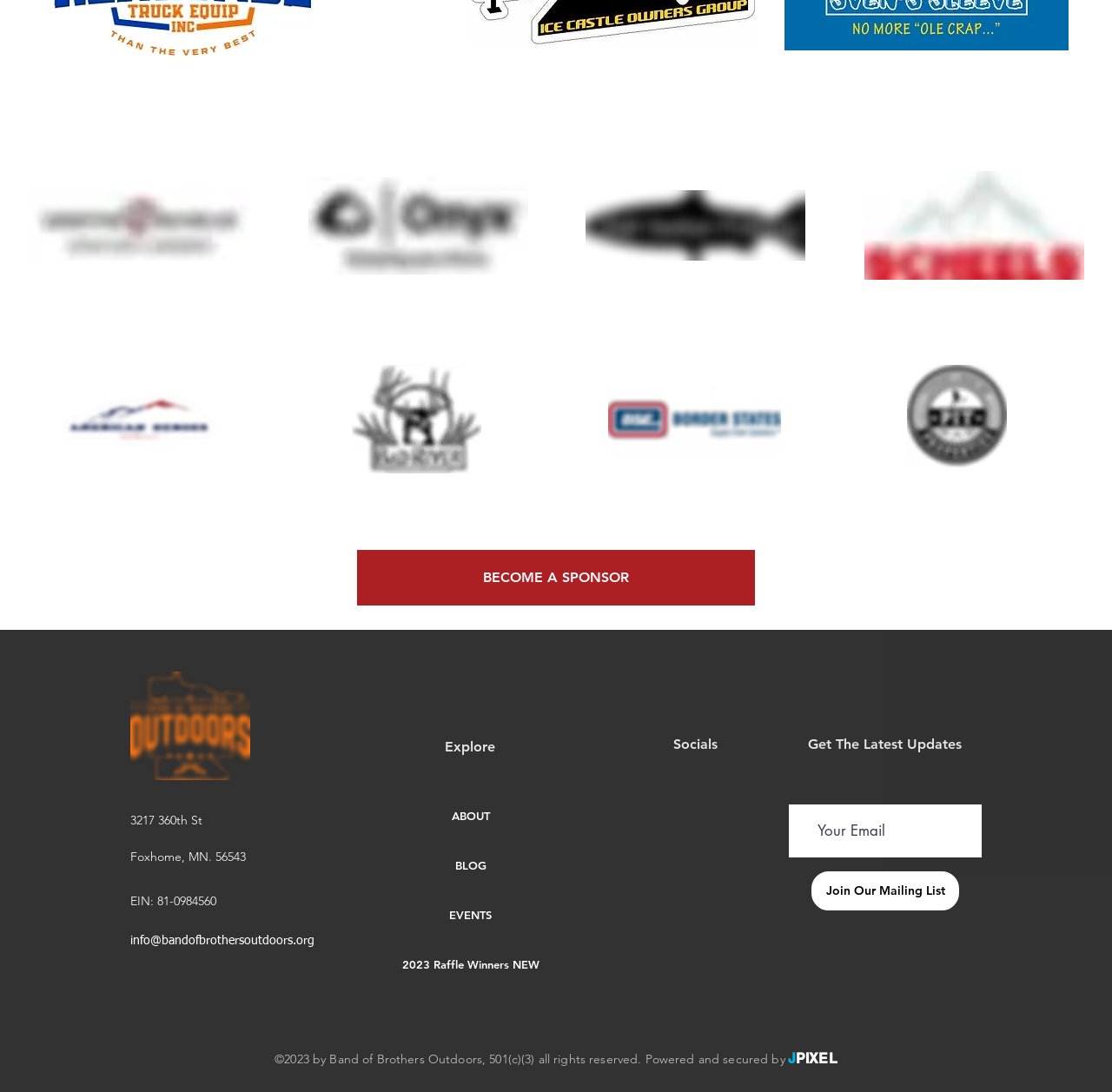What is the name of the organization that powered and secured the website?
Using the information from the image, answer the question thoroughly.

I found the static text element with the description 'Powered and secured by' and a nearby link element with the description 'JPIXEL'. This suggests that JPIXEL is the organization that powered and secured the website.